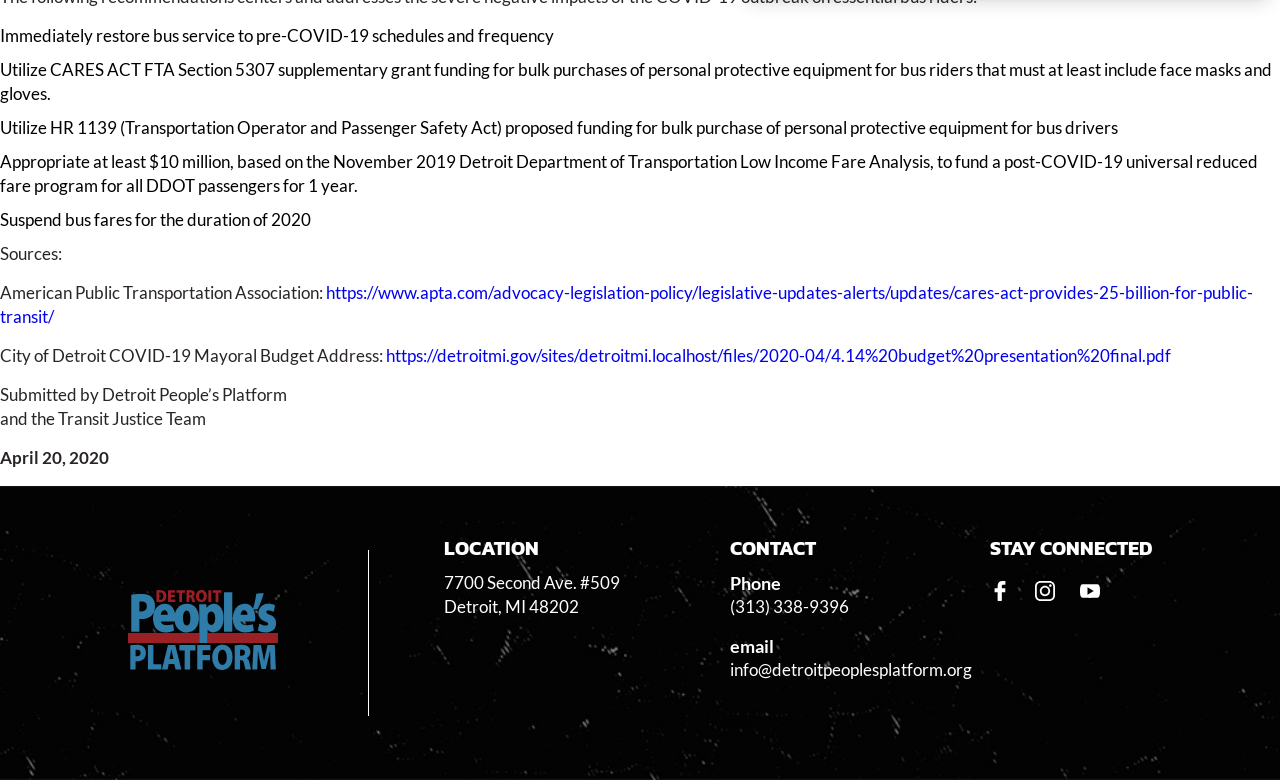How can you contact the Detroit People's Platform by phone?
Provide a well-explained and detailed answer to the question.

You can contact the Detroit People's Platform by phone by calling (313) 338-9396, which is stated in the StaticText element with ID 292.